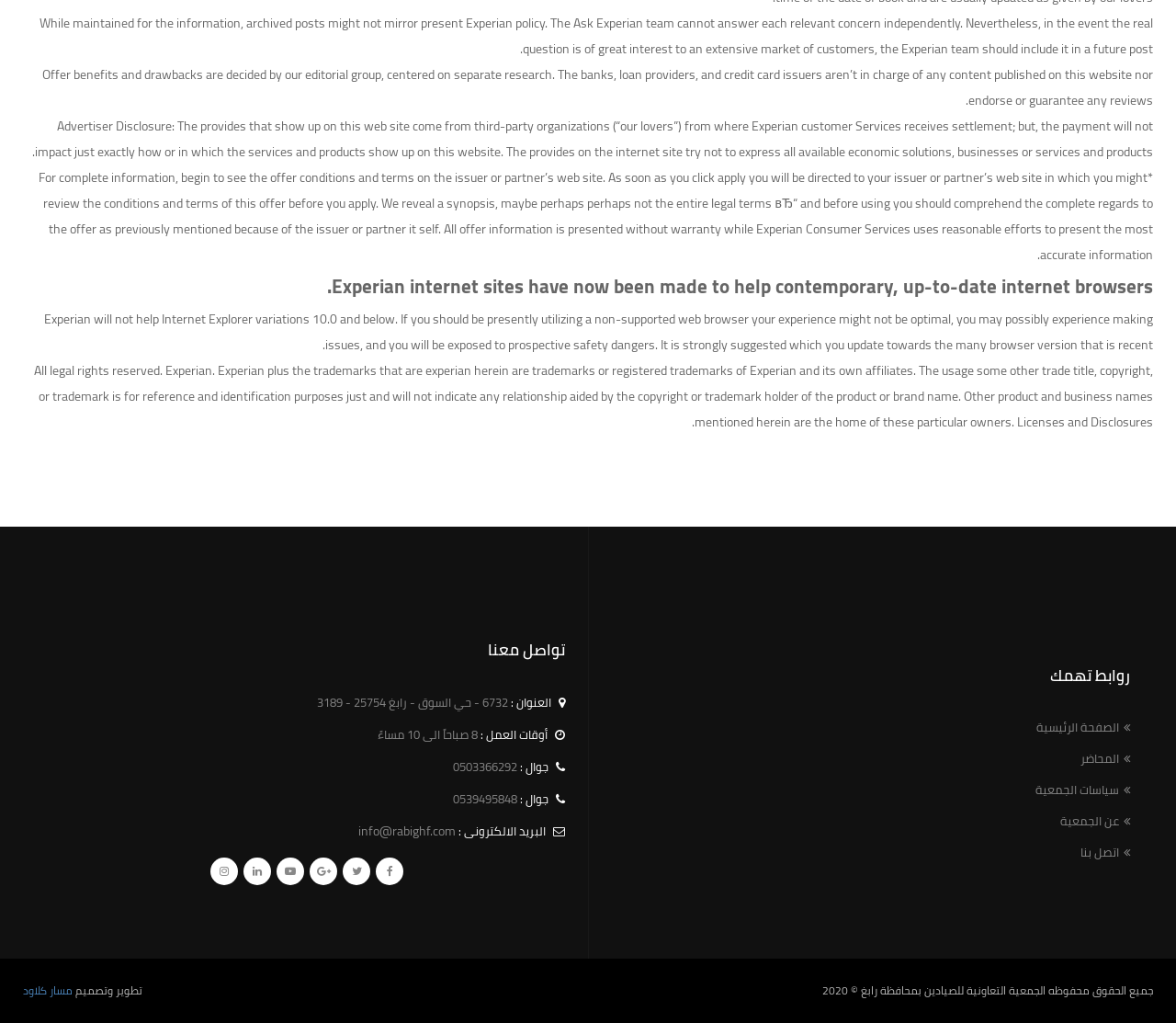What is the address?
Refer to the image and provide a detailed answer to the question.

The text 'العنوان : 6732 - حي السوق - رابغ 25754 - 3189' provides the address.